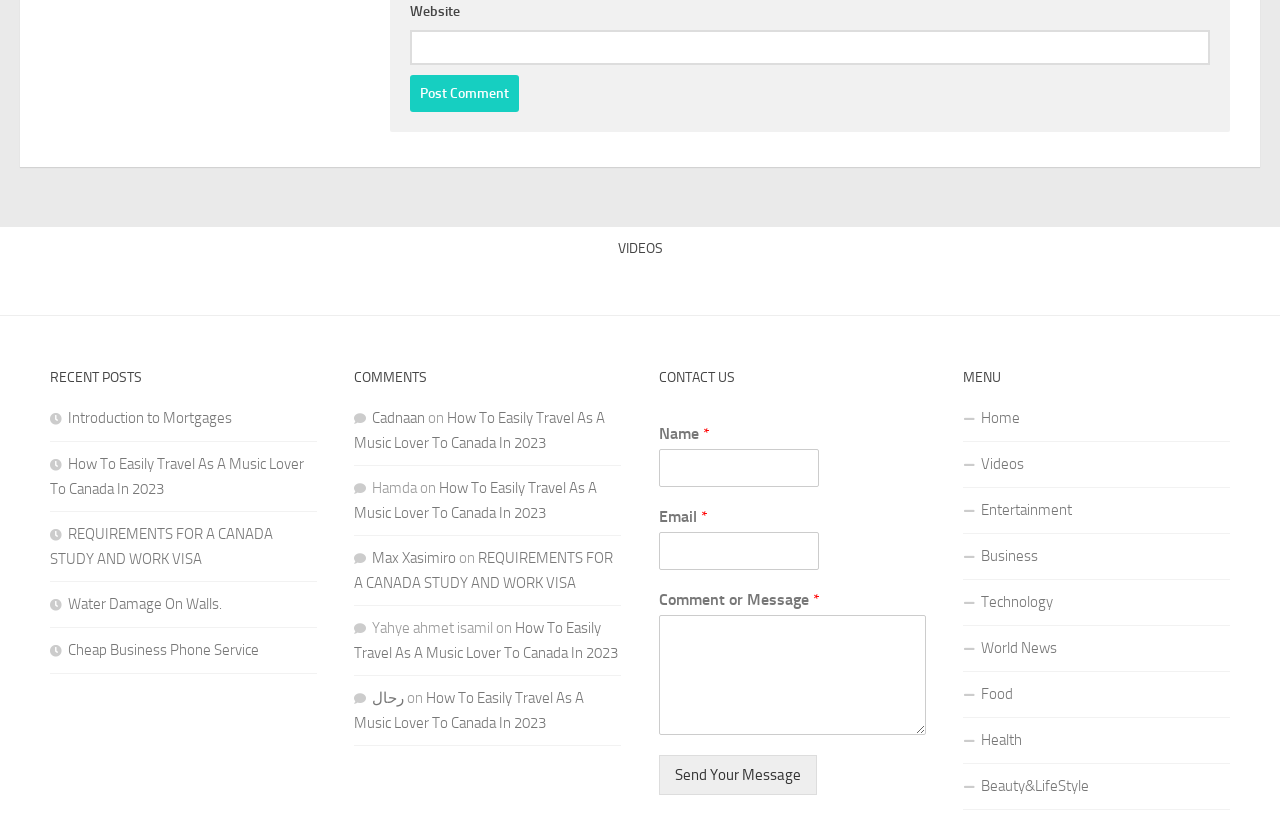What is the purpose of the textbox at the top?
From the screenshot, supply a one-word or short-phrase answer.

Post comment